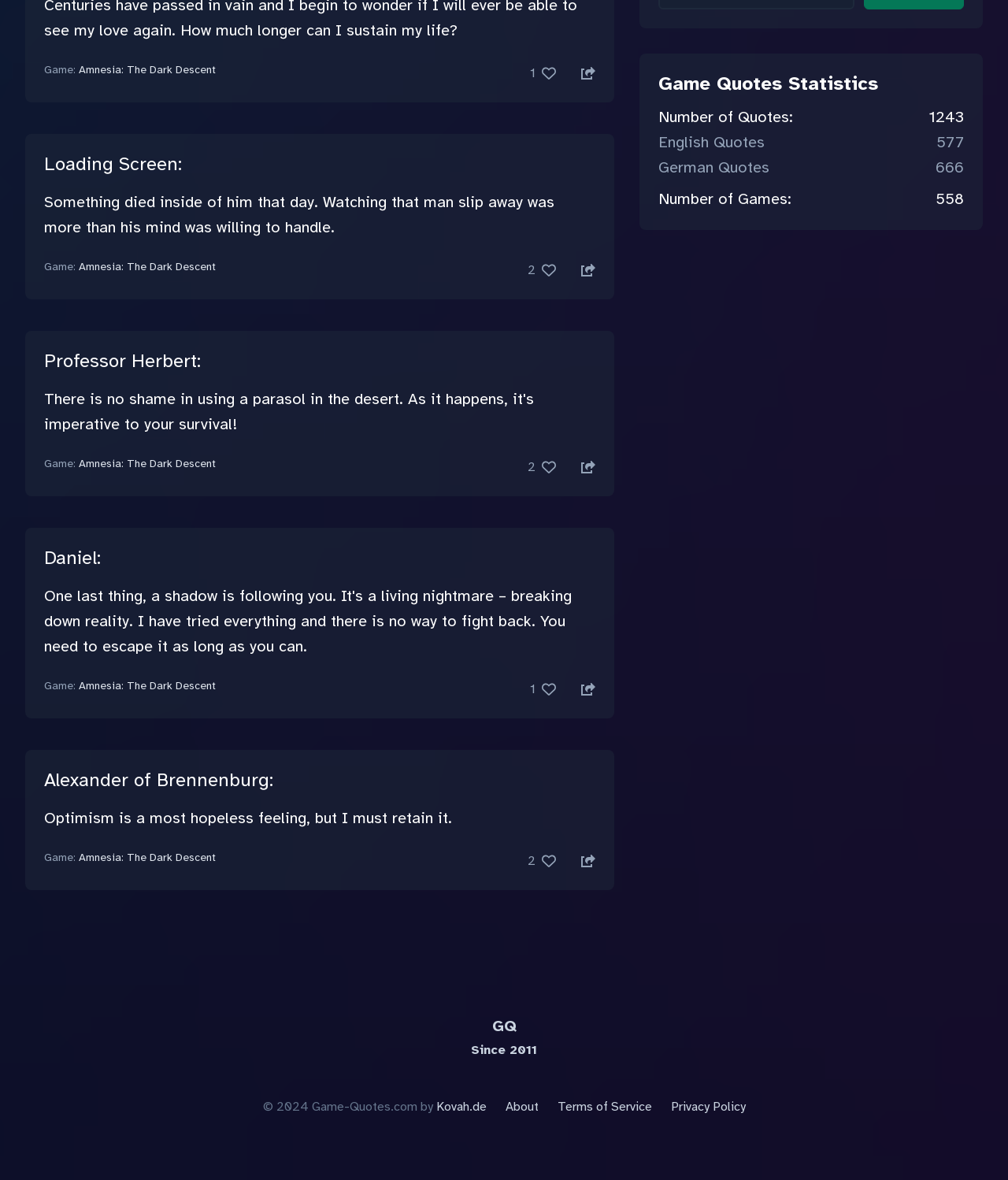Find the bounding box coordinates of the element you need to click on to perform this action: 'Click the '1 Like' button'. The coordinates should be represented by four float values between 0 and 1, in the format [left, top, right, bottom].

[0.526, 0.053, 0.552, 0.071]